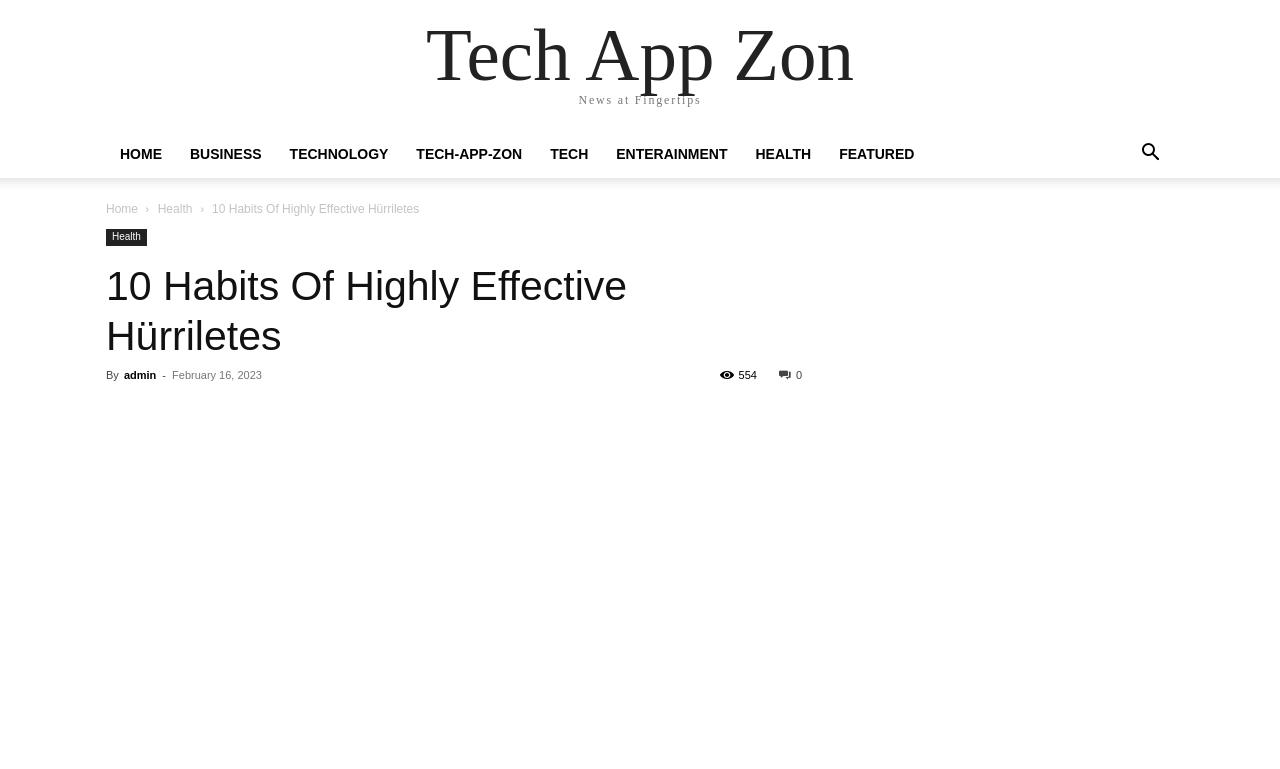Please determine the bounding box coordinates, formatted as (top-left x, top-left y, bottom-right x, bottom-right y), with all values as floating point numbers between 0 and 1. Identify the bounding box of the region described as: Home

[0.083, 0.169, 0.138, 0.231]